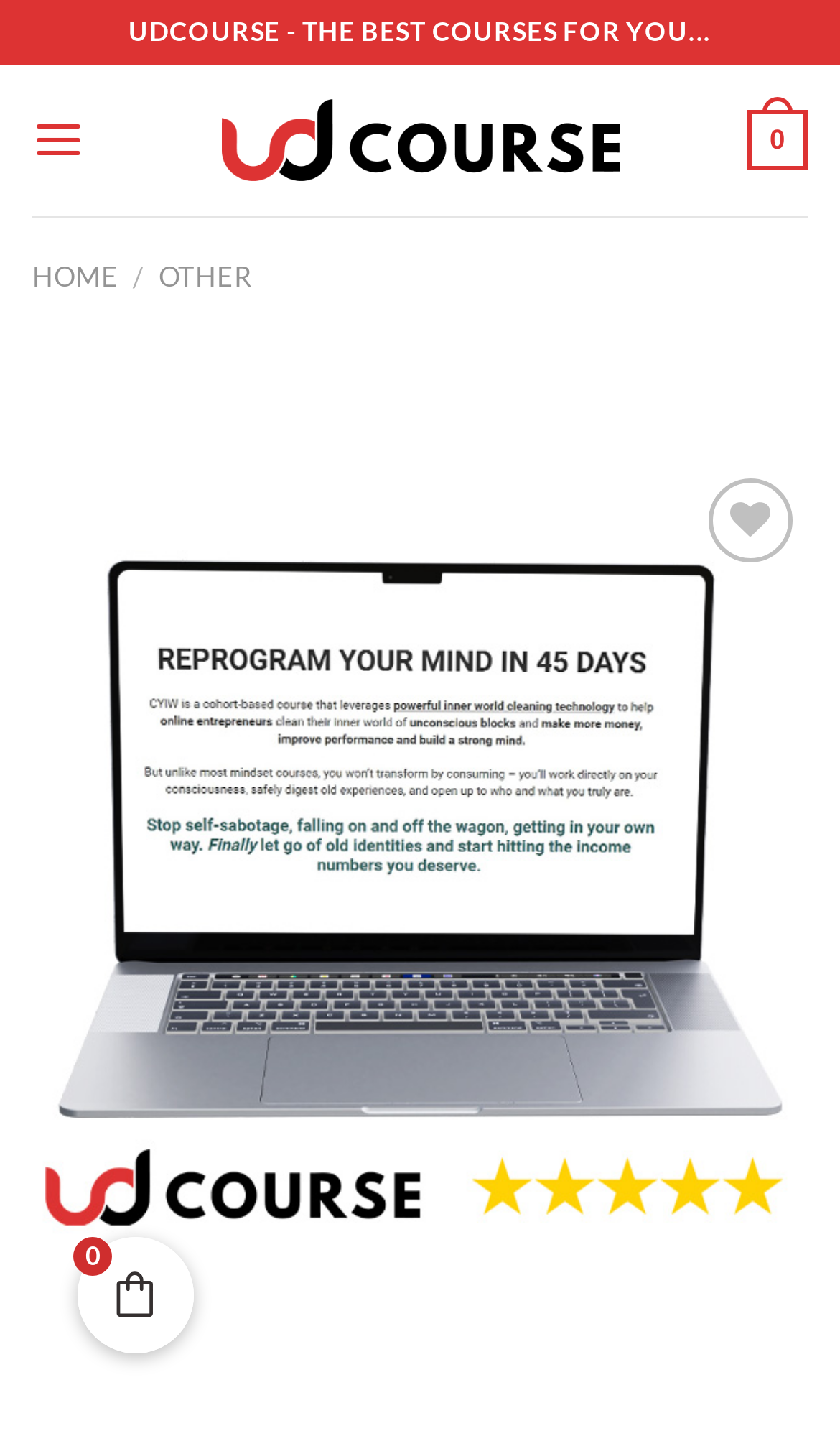Provide a single word or phrase answer to the question: 
What is the purpose of the 'Wishlist' button?

Add to wishlist